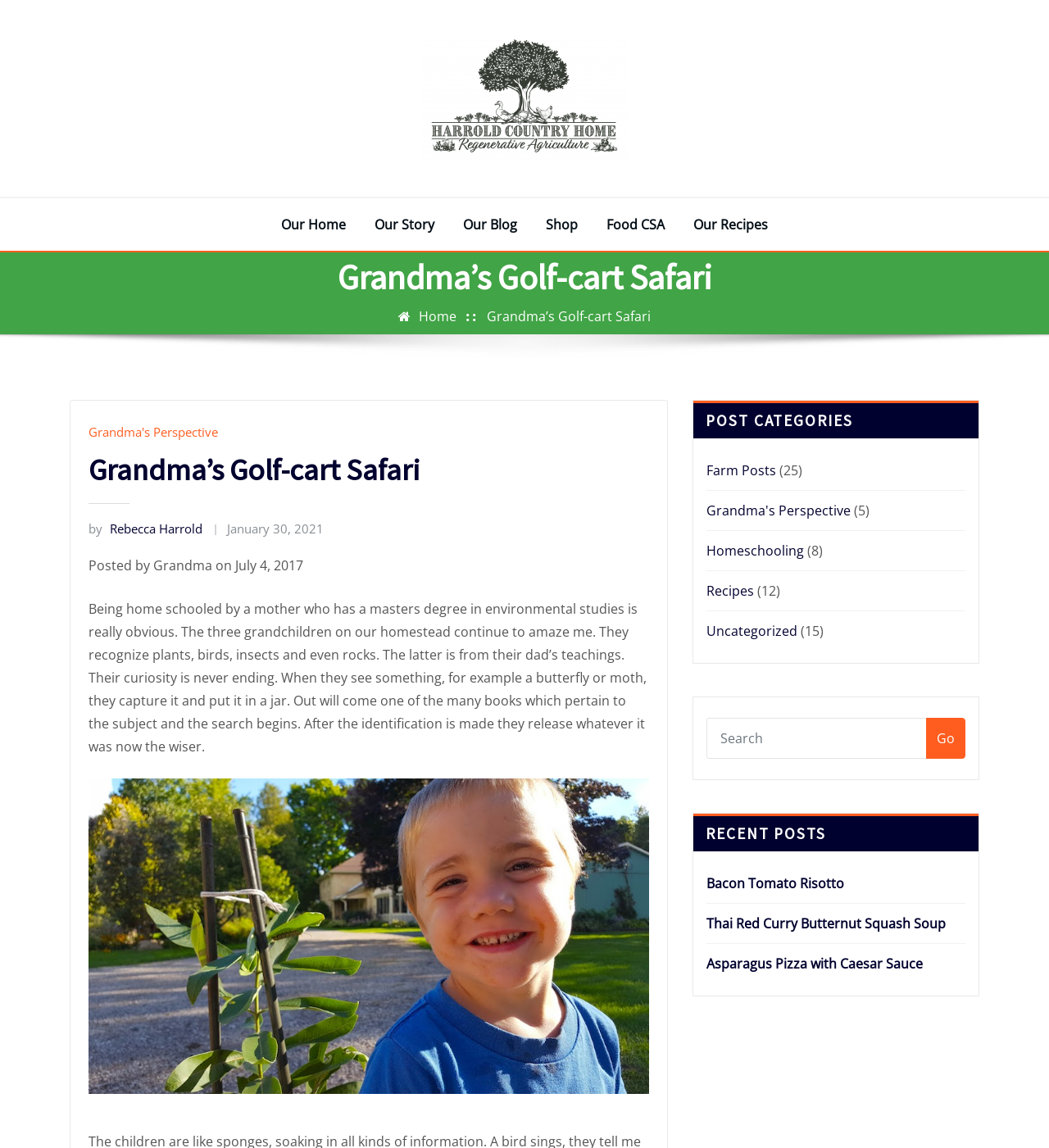Based on the element description, predict the bounding box coordinates (top-left x, top-left y, bottom-right x, bottom-right y) for the UI element in the screenshot: alt="Harrold Country Home Logo"

[0.066, 0.0, 0.934, 0.171]